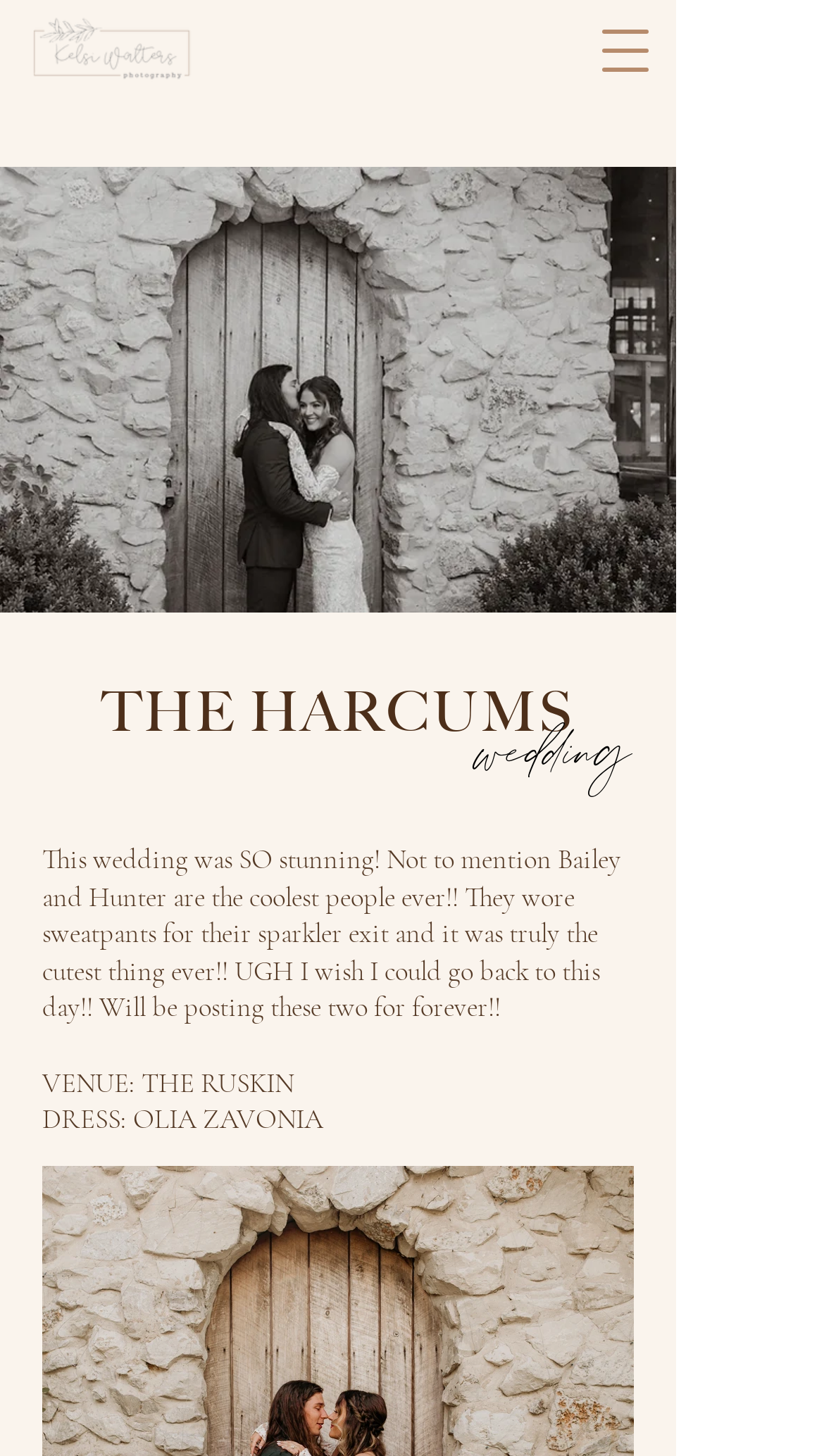Describe the webpage meticulously, covering all significant aspects.

The webpage is a wedding photography page, specifically featuring the wedding of Mr. and Mrs. Harcum. At the top left of the page, there is a small image link labeled "IMG_4983.png". Below it, a larger image takes up most of the width of the page, showcasing a wedding scene. 

The main content of the page is divided into two sections. On the left side, there are three headings and paragraphs. The first heading reads "THE HARCUMS", followed by a paragraph describing the wedding, mentioning the bride and groom's names, Bailey and Hunter, and their unique sparkler exit. Below this, there are two more headings, "VENUE: THE RUSKIN" and "DRESS: OLIA ZAVONIA", providing details about the wedding venue and the bride's dress.

On the right side of the page, there is a smaller heading that reads "wedding", positioned above the middle of the page. There are no other UI elements on the right side of the page, leaving a significant amount of empty space.